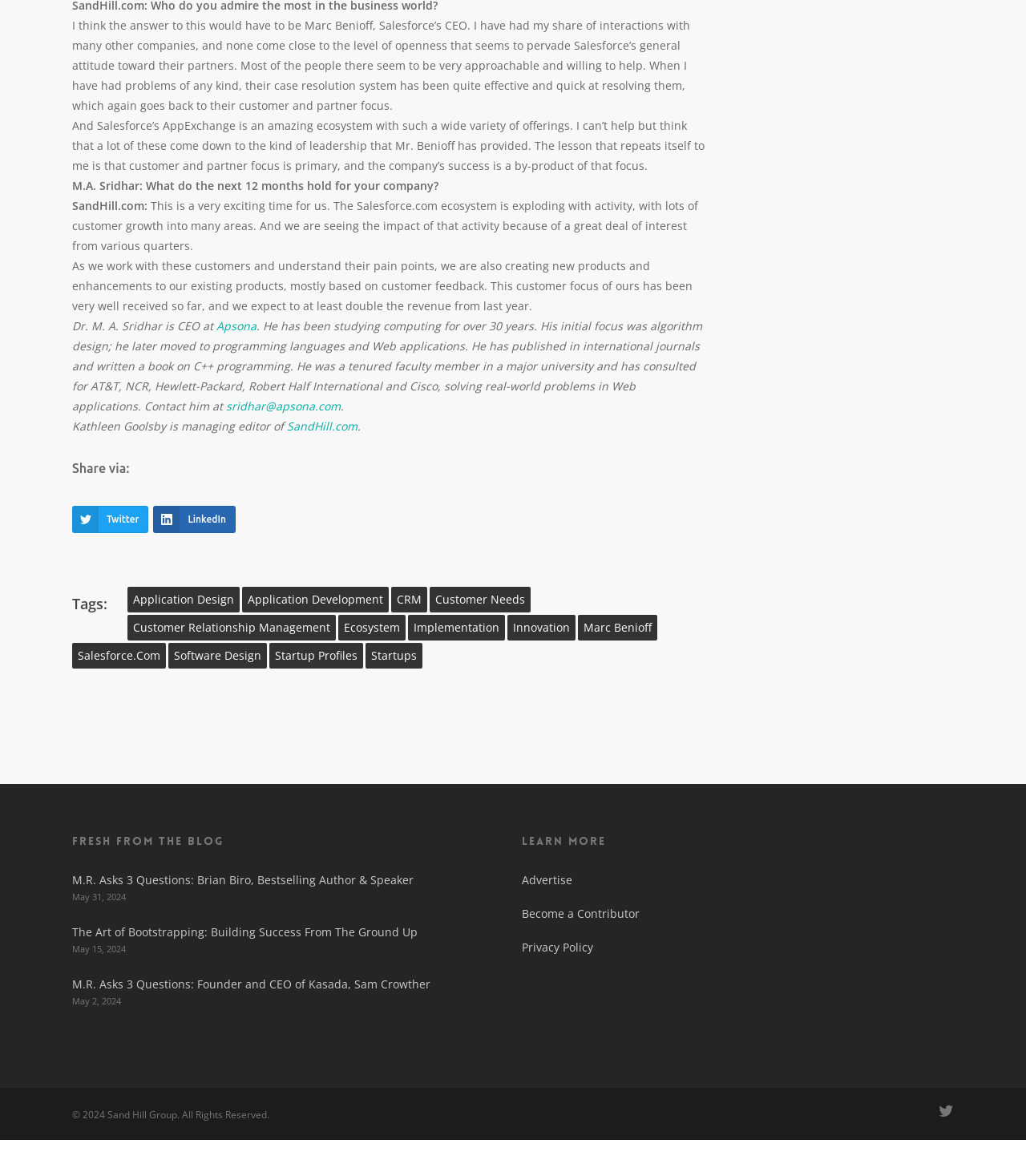Locate and provide the bounding box coordinates for the HTML element that matches this description: "these instructions".

None